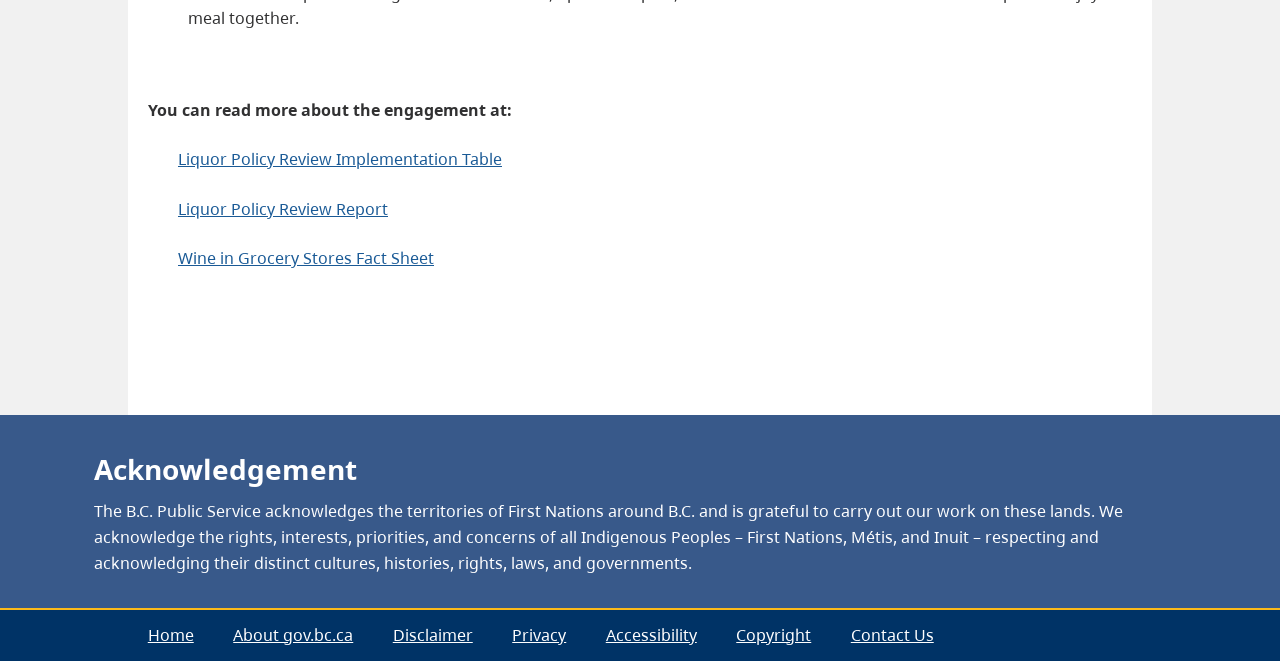Provide your answer to the question using just one word or phrase: What is the acknowledgement about on the webpage?

First Nations territories